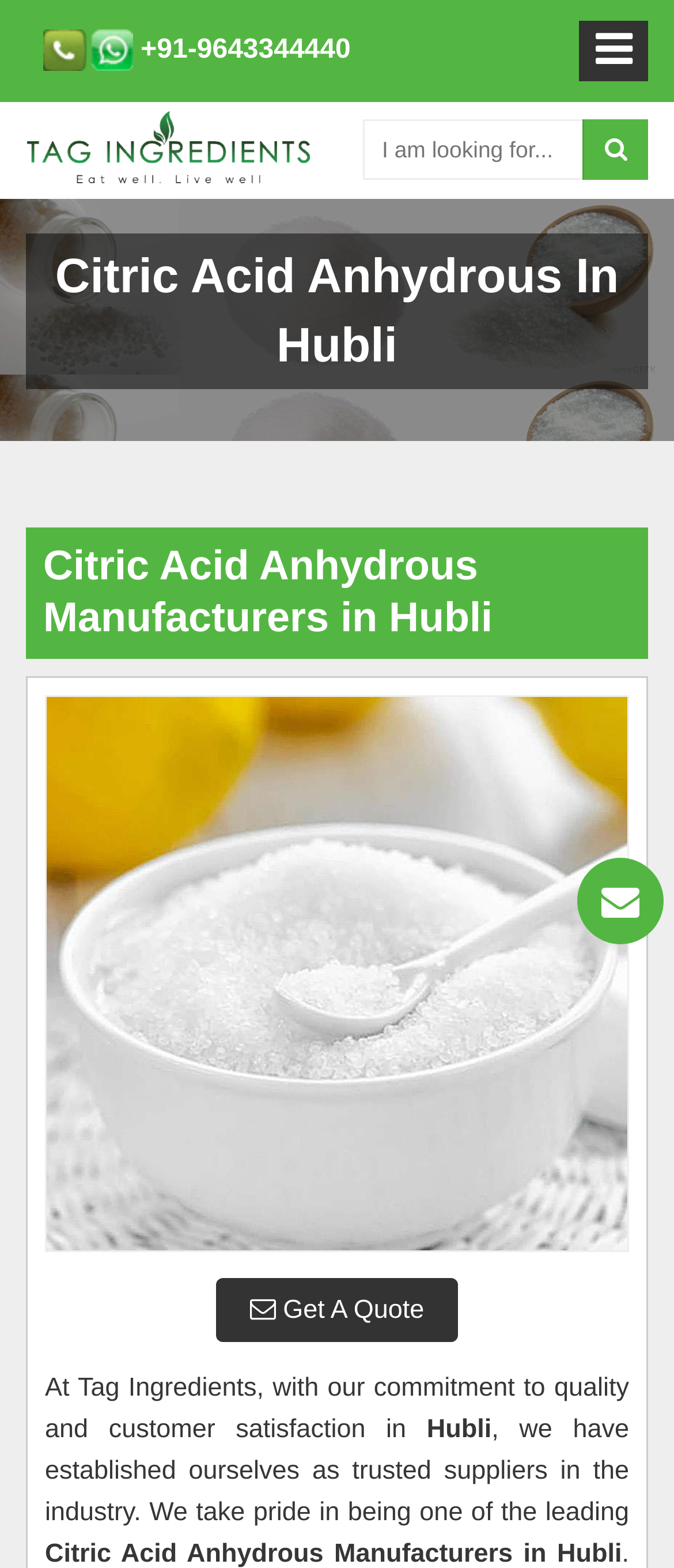Your task is to find and give the main heading text of the webpage.

Citric Acid Anhydrous In Hubli